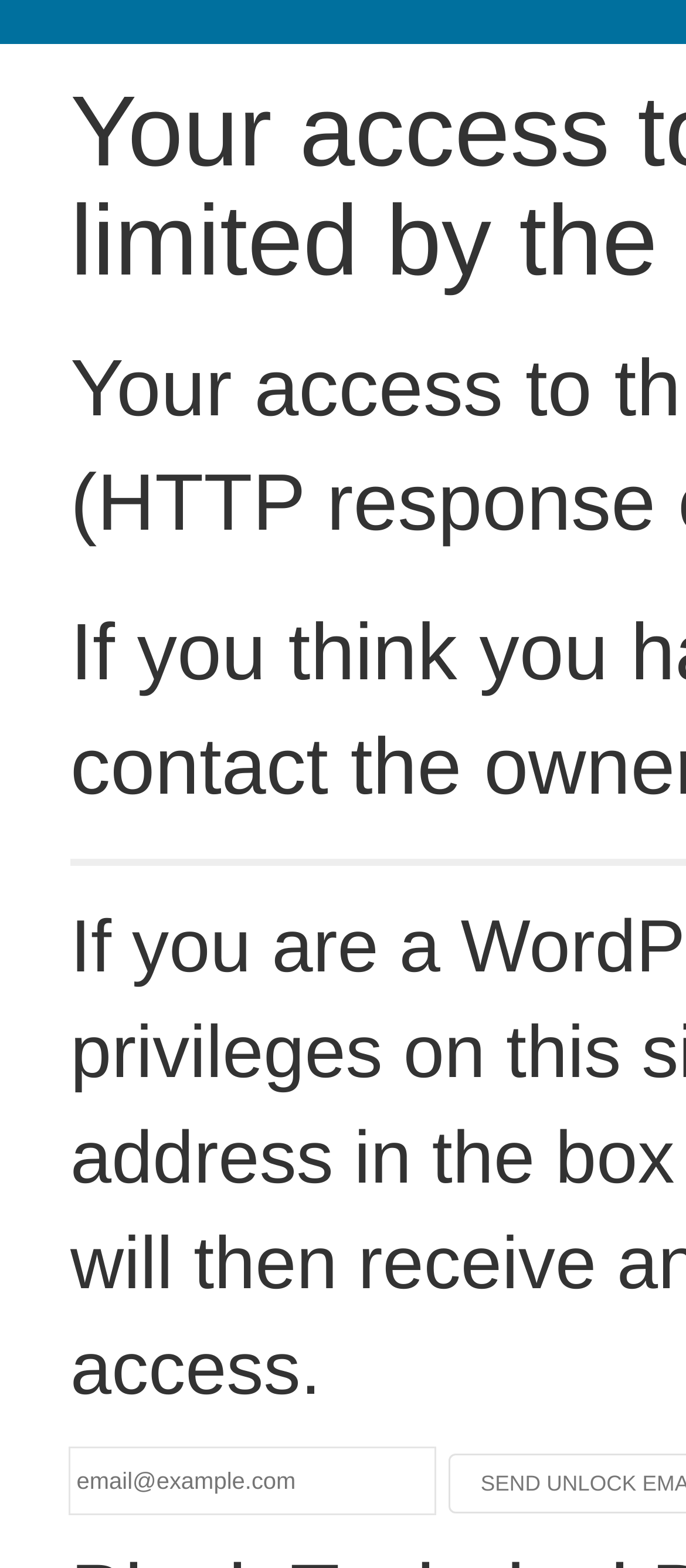Can you determine the main header of this webpage?

Your access to this site has been limited by the site owner